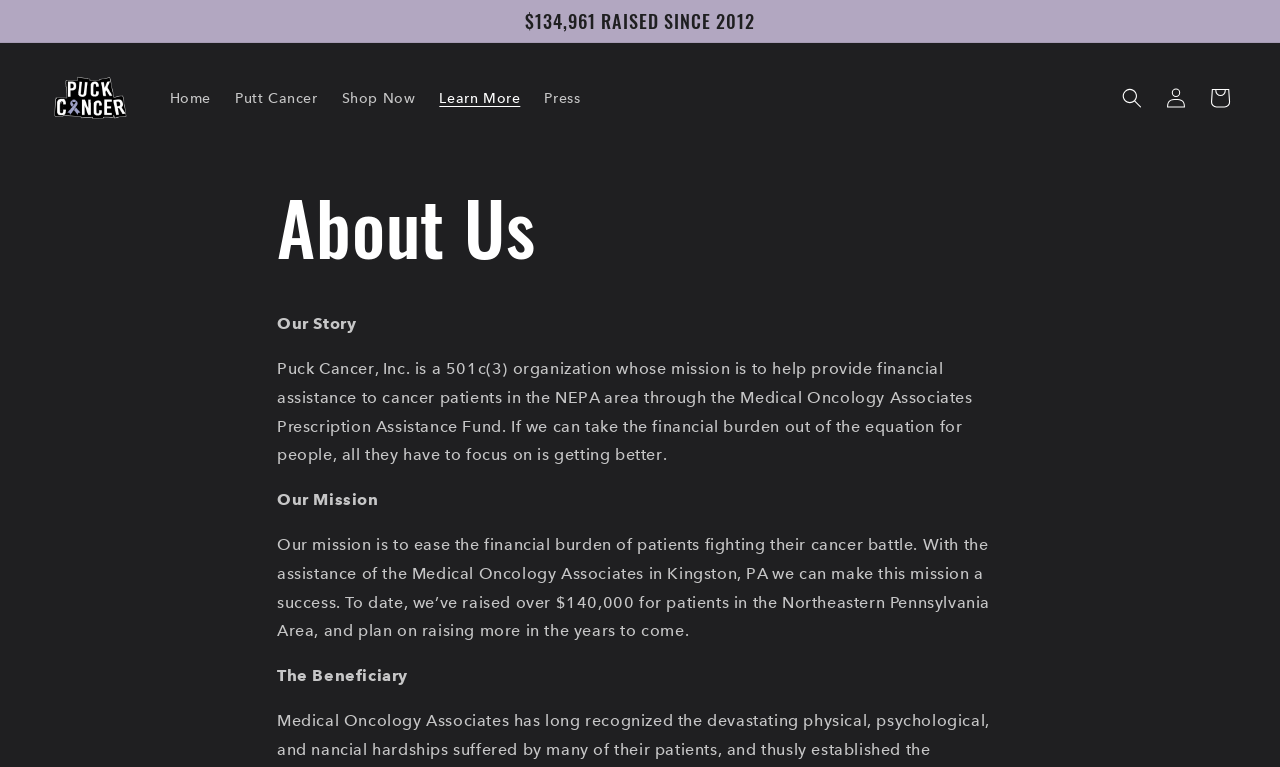What is the total amount raised since 2012?
Examine the webpage screenshot and provide an in-depth answer to the question.

I found the answer by looking at the StaticText element with the OCR text '$134,961 RAISED SINCE 2012' located at the top of the page.